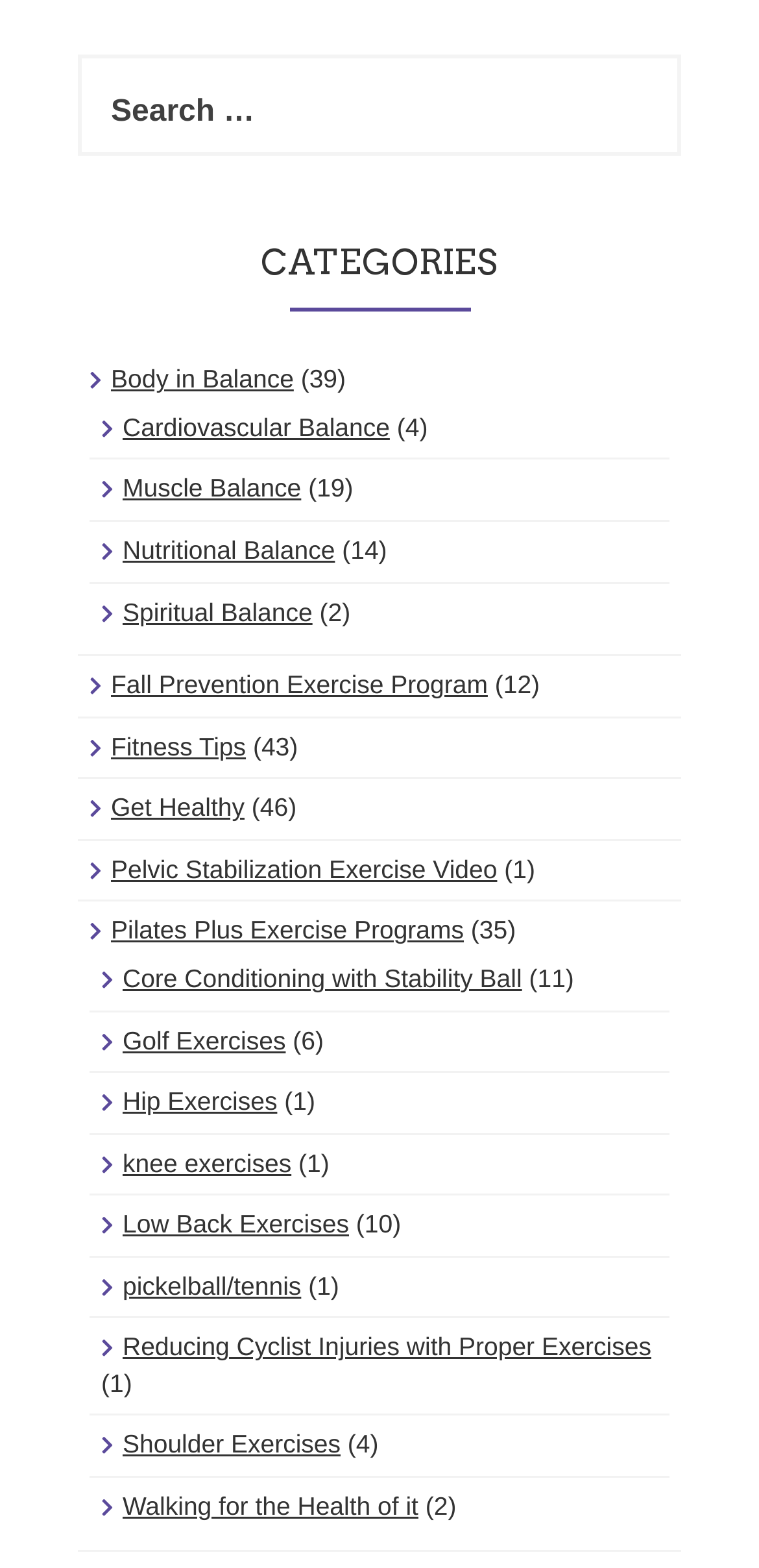Determine the bounding box for the UI element as described: "Skip to content". The coordinates should be represented as four float numbers between 0 and 1, formatted as [left, top, right, bottom].

None